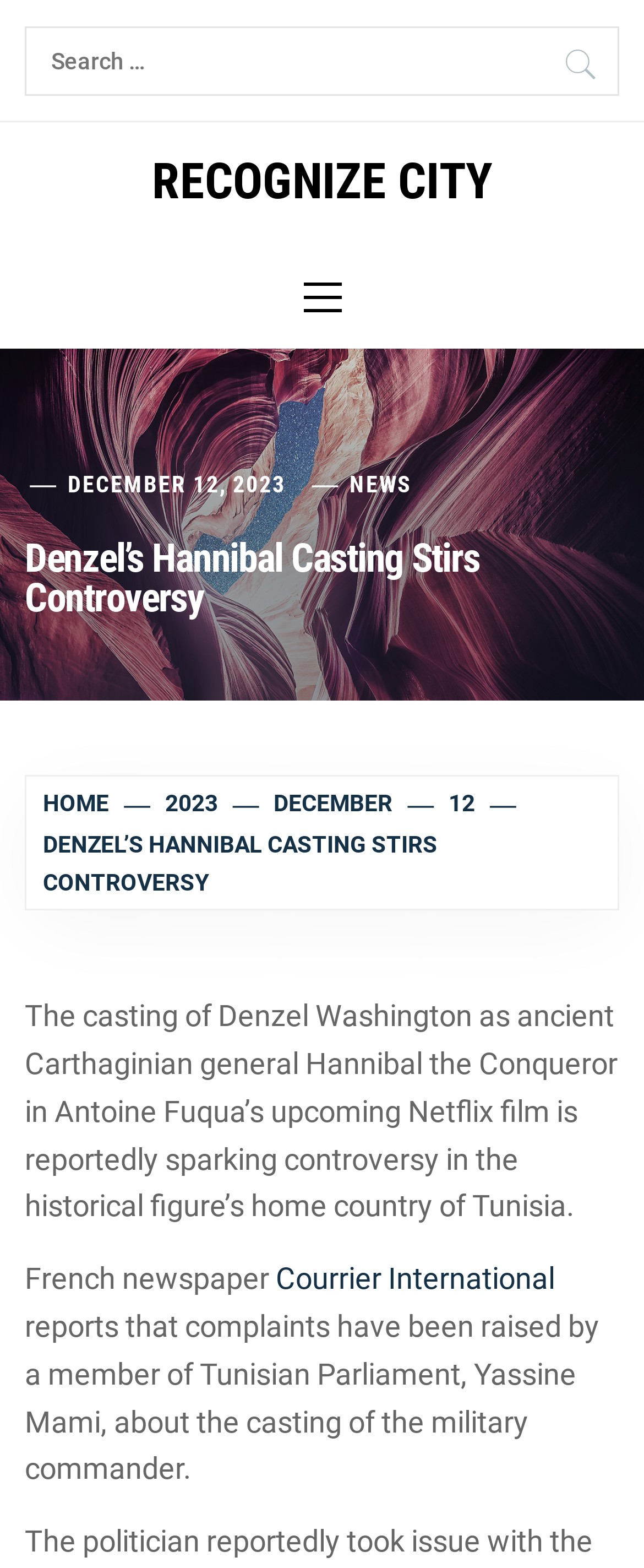Identify the bounding box coordinates for the region of the element that should be clicked to carry out the instruction: "Search for something". The bounding box coordinates should be four float numbers between 0 and 1, i.e., [left, top, right, bottom].

[0.041, 0.018, 0.959, 0.06]